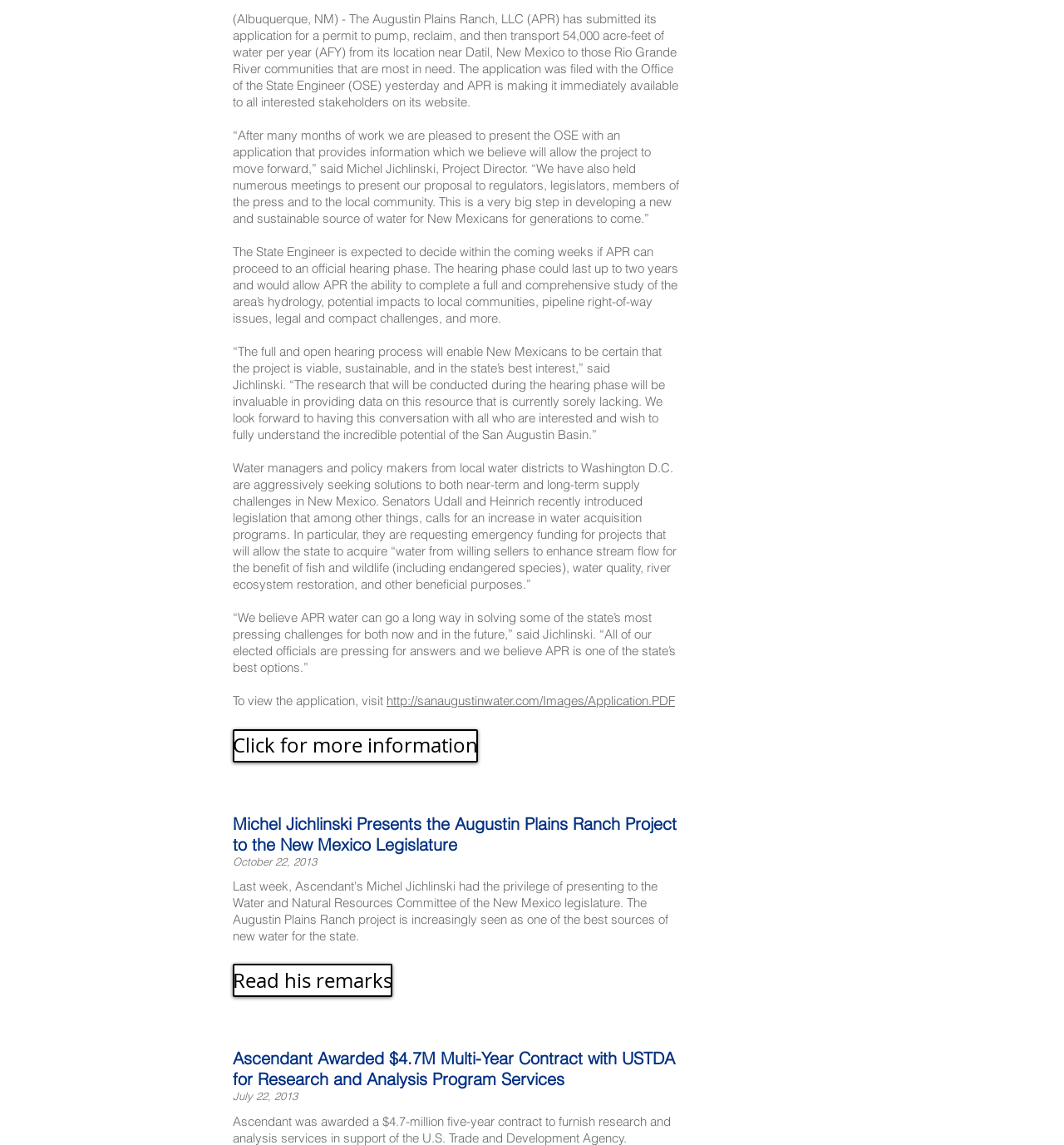Reply to the question with a single word or phrase:
What is the purpose of the hearing phase?

To conduct a full and comprehensive study